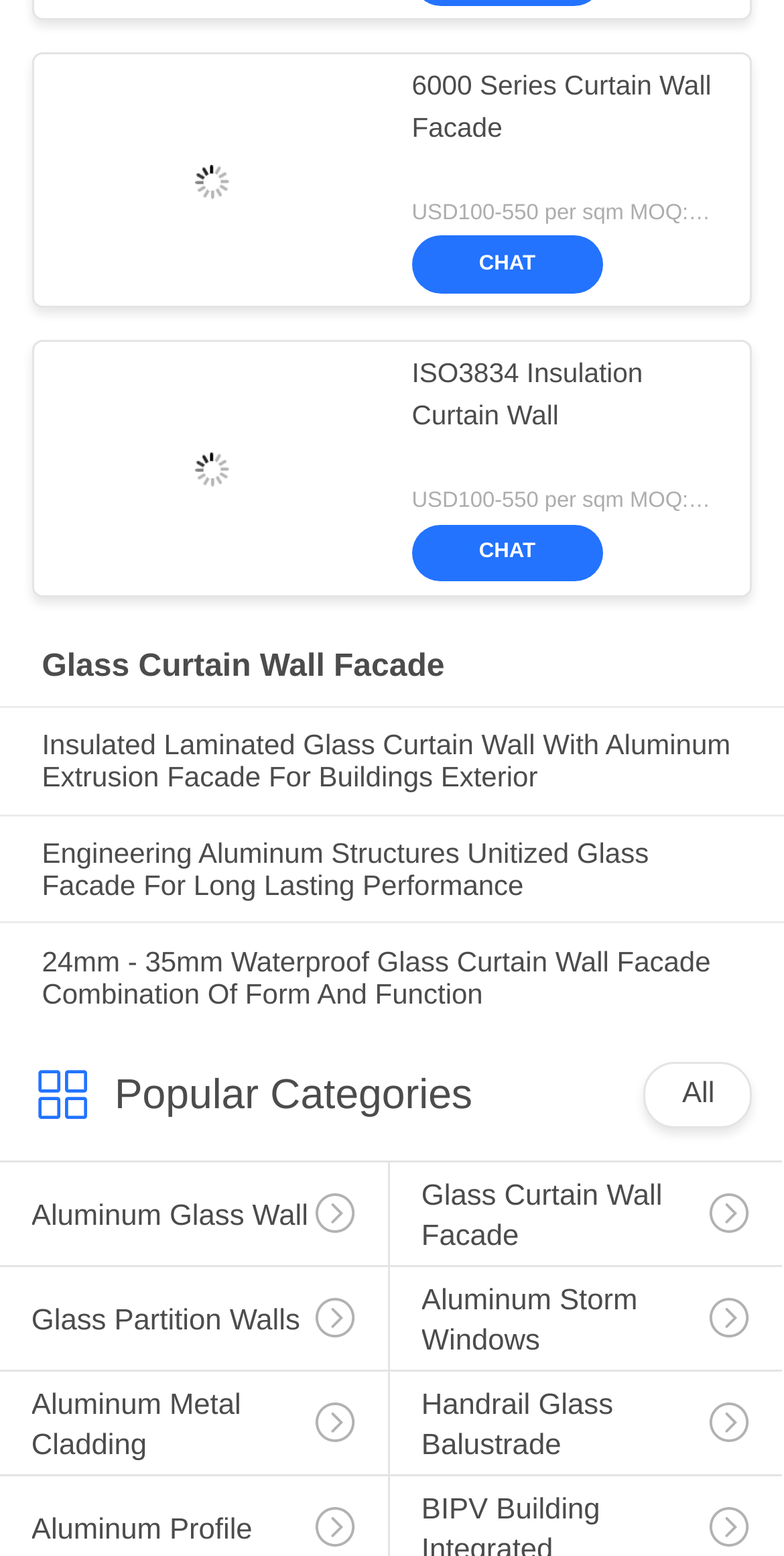Answer the following inquiry with a single word or phrase:
What is the price range of the 6000 Series Curtain Wall Facade?

USD100-550 per sqm